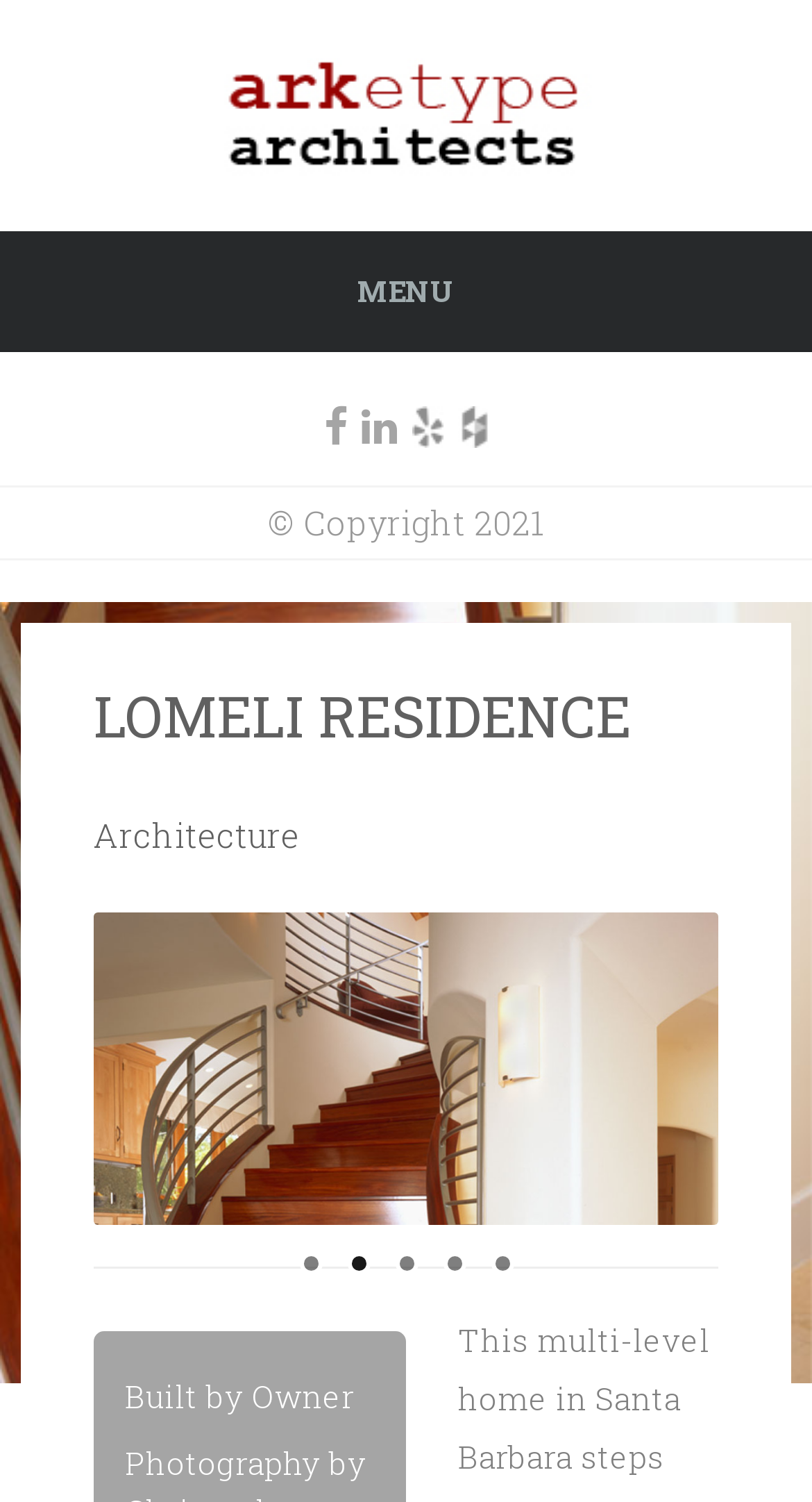Identify the bounding box coordinates of the specific part of the webpage to click to complete this instruction: "View cookie settings".

None